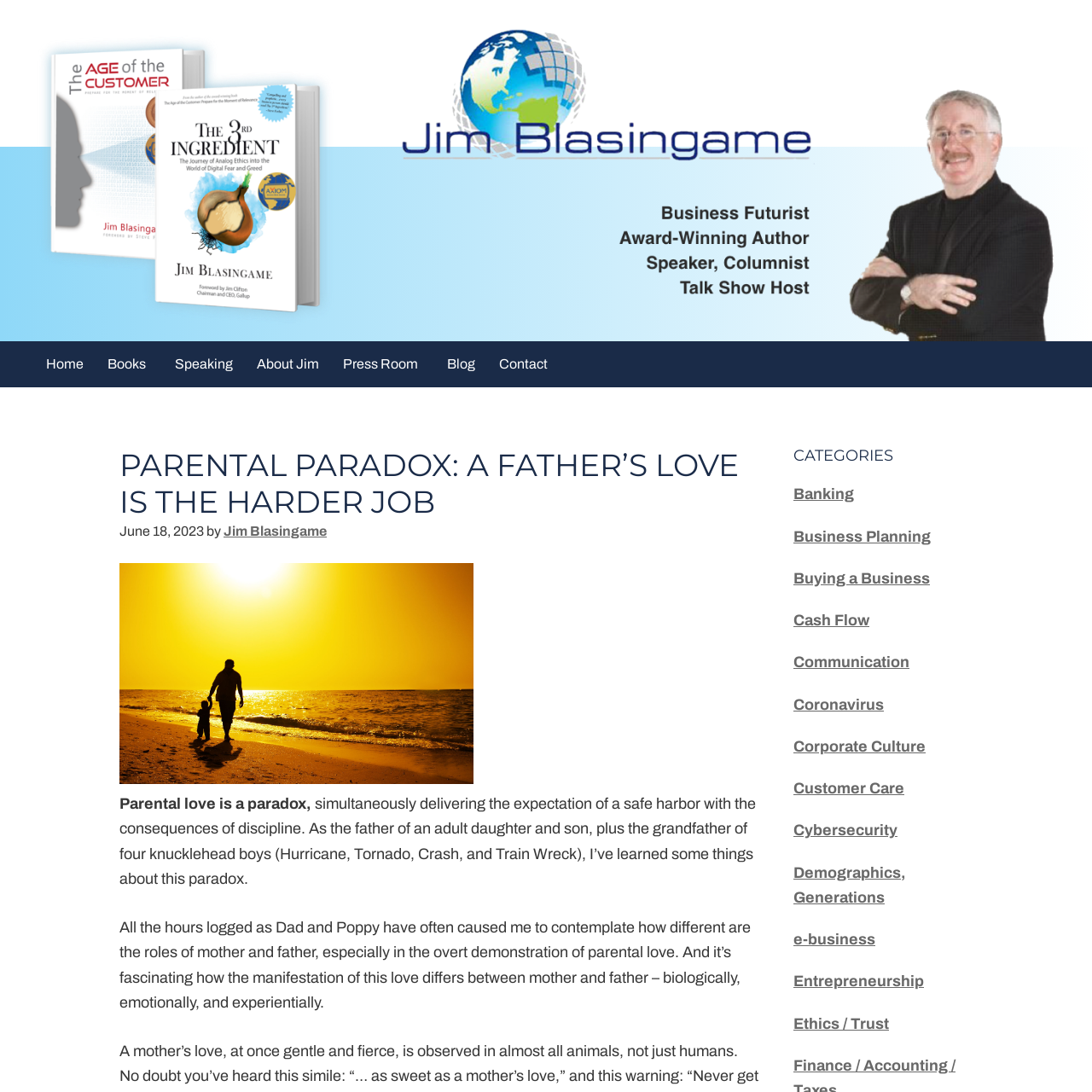Given the element description: "Esoteric Recordings", predict the bounding box coordinates of this UI element. The coordinates must be four float numbers between 0 and 1, given as [left, top, right, bottom].

None